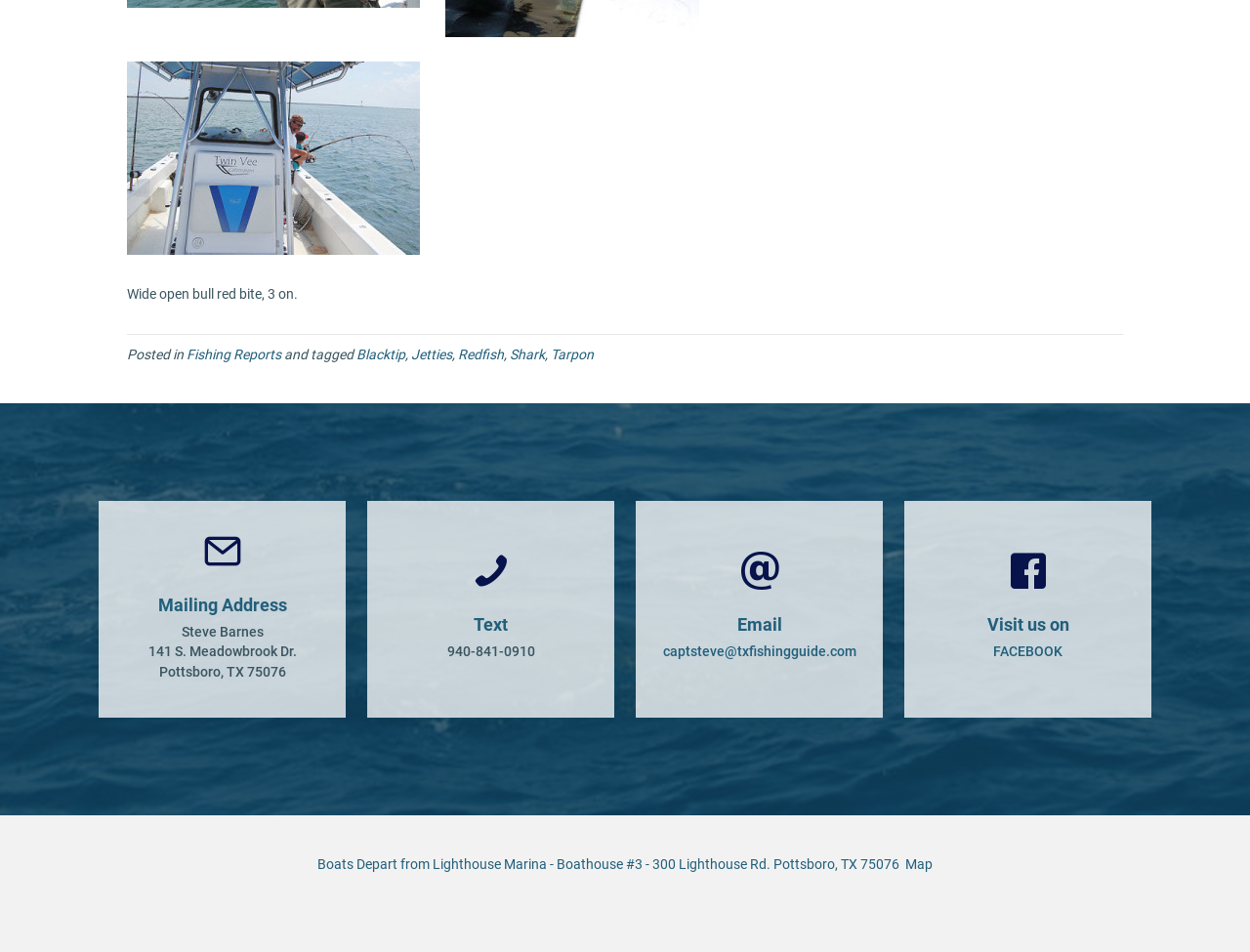Given the description "name="_sf_submit" value=""", determine the bounding box of the corresponding UI element.

None